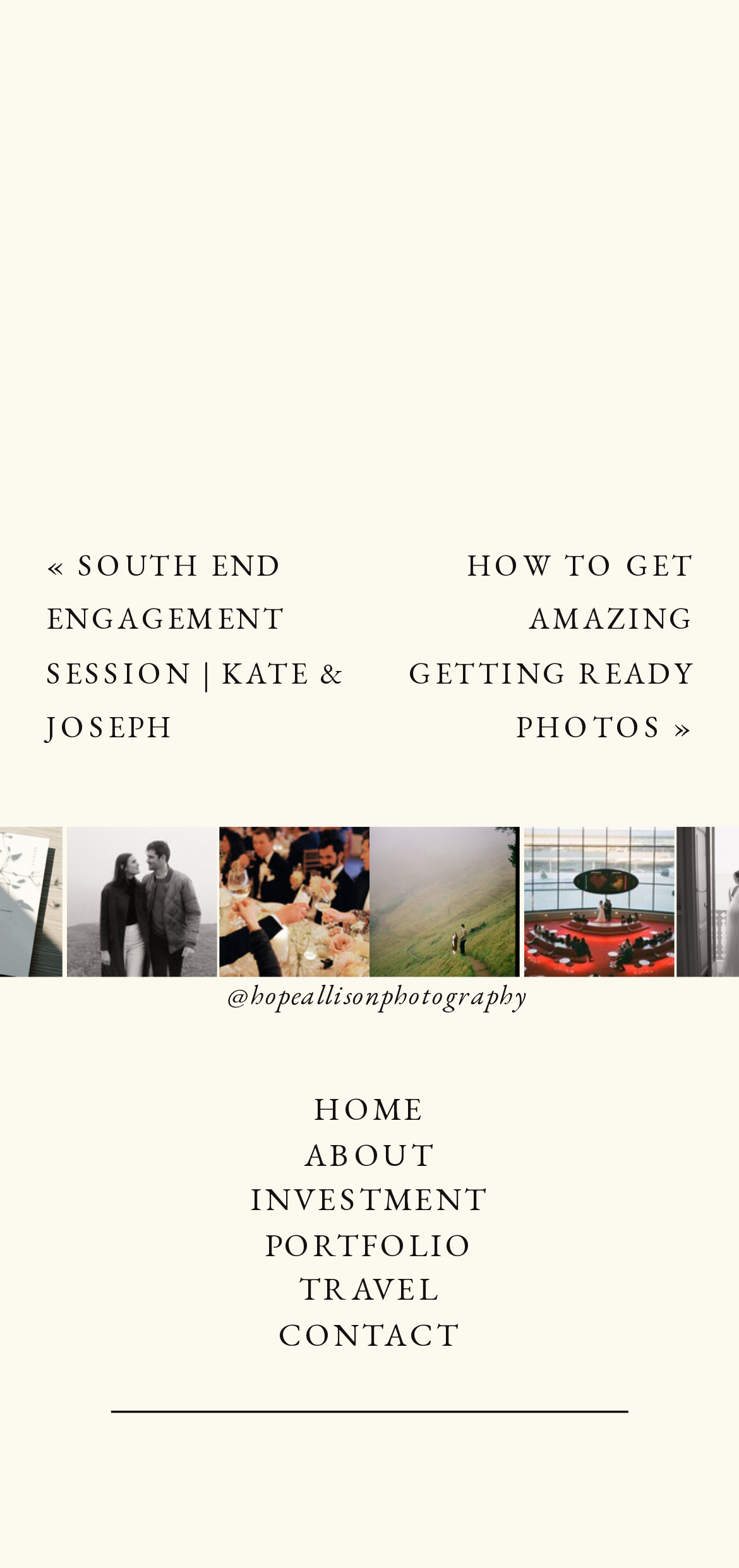What is the topic of the first heading?
Please answer the question with a detailed response using the information from the screenshot.

The first heading element contains the text 'HOW TO GET AMAZING GETTING READY PHOTOS »', which suggests that the topic is about getting ready photos.